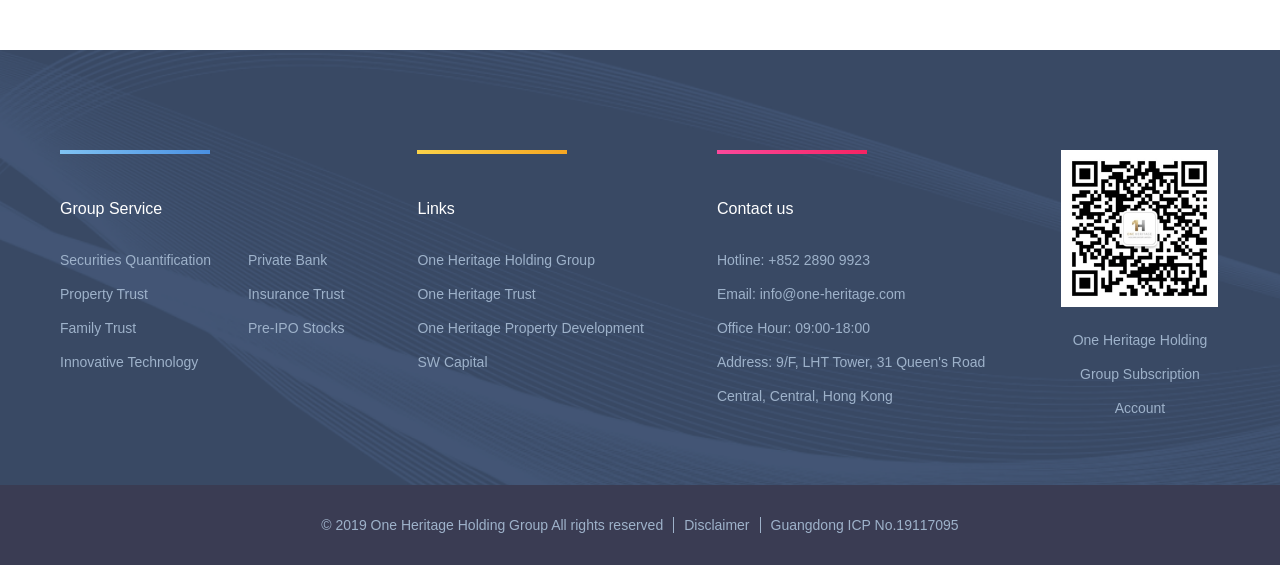What is the office hour?
Answer with a single word or phrase by referring to the visual content.

09:00-18:00